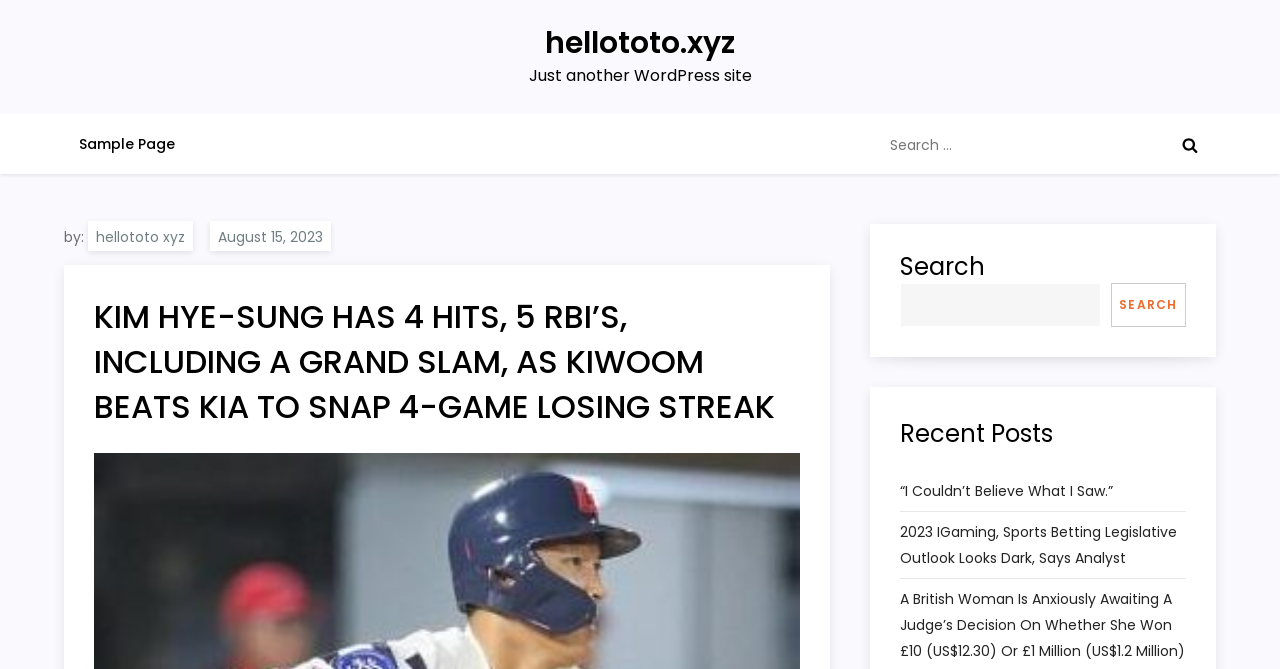Answer this question using a single word or a brief phrase:
Is there a grand slam mentioned?

Yes